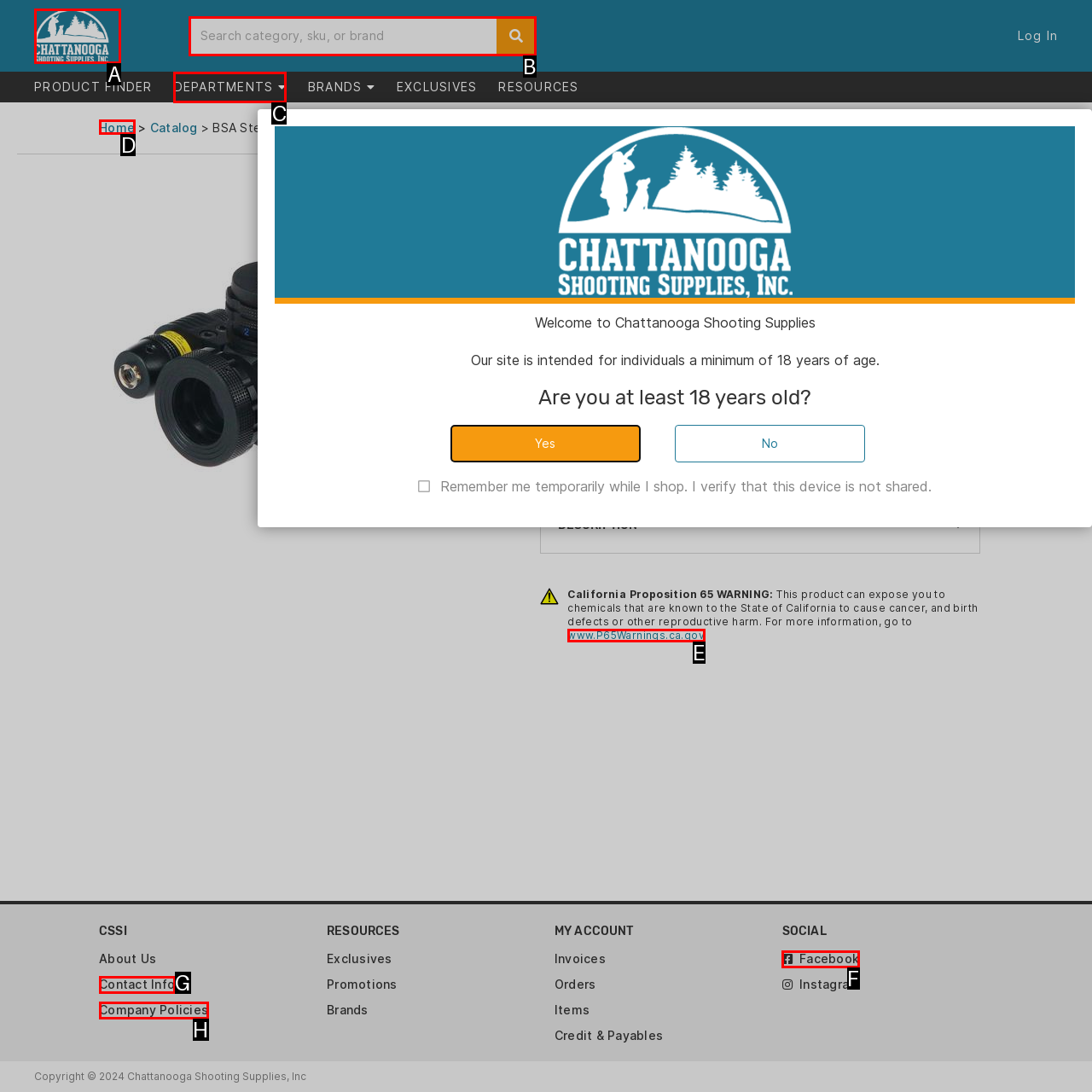Identify the appropriate lettered option to execute the following task: Click on the home link
Respond with the letter of the selected choice.

D